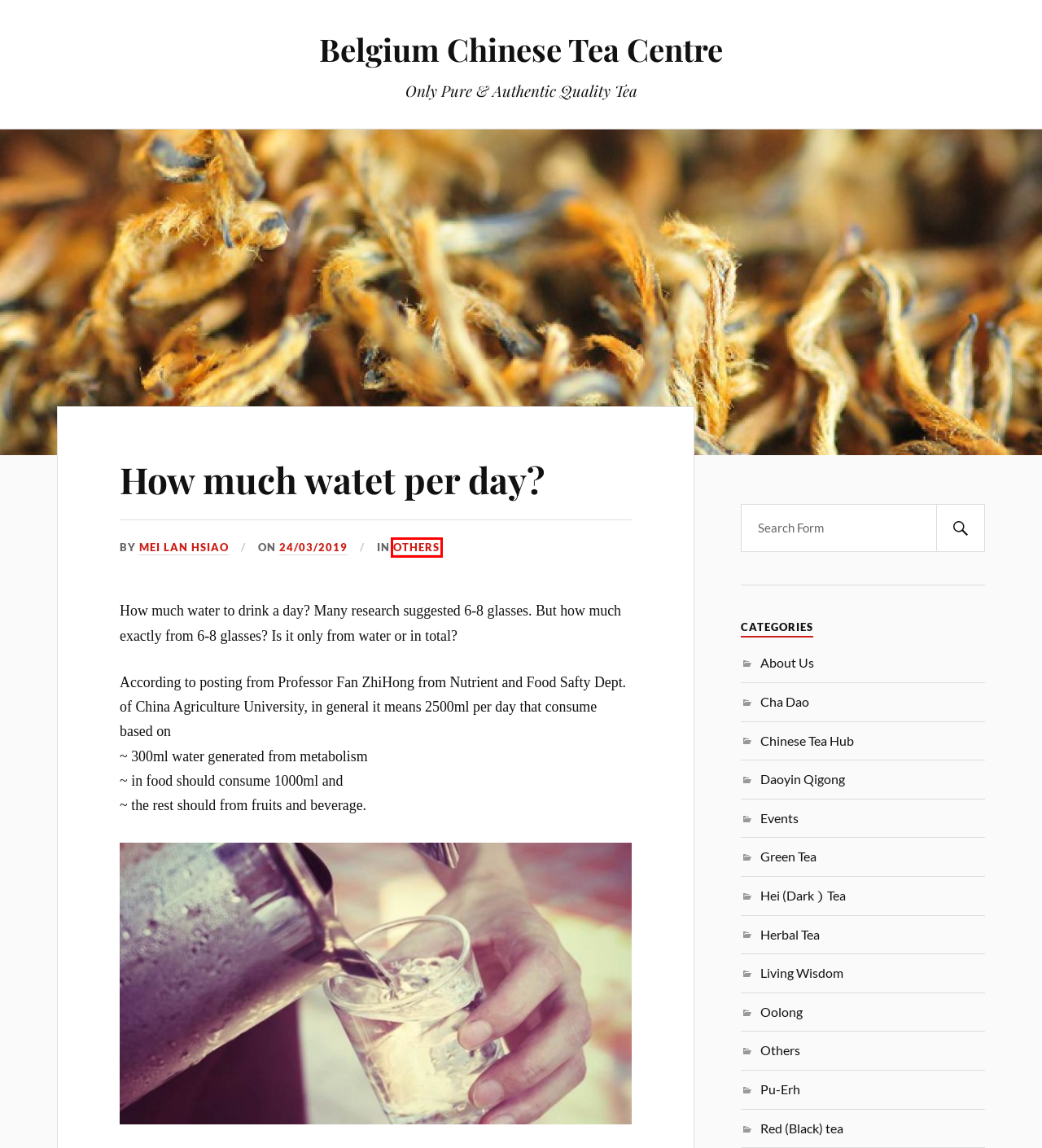You are given a screenshot of a webpage with a red bounding box around an element. Choose the most fitting webpage description for the page that appears after clicking the element within the red bounding box. Here are the candidates:
A. Daoyin Qigong – Belgium Chinese Tea Centre
B. Pu-Erh – Belgium Chinese Tea Centre
C. Cha Dao – Belgium Chinese Tea Centre
D. Events – Belgium Chinese Tea Centre
E. Others – Belgium Chinese Tea Centre
F. Belgium Chinese Tea Centre – Only Pure & Authentic Quality Tea
G. Oolong – Belgium Chinese Tea Centre
H. Herbal Tea – Belgium Chinese Tea Centre

E